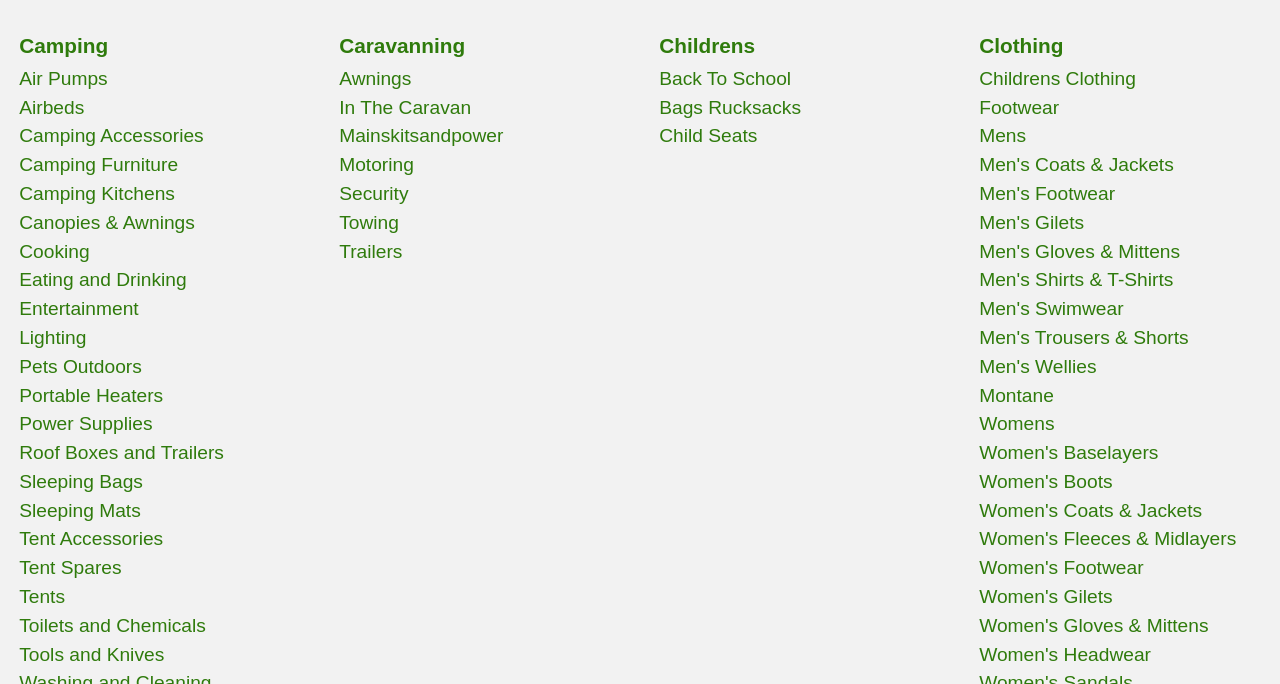Find the bounding box coordinates of the element I should click to carry out the following instruction: "View Air Pumps".

[0.015, 0.099, 0.084, 0.13]